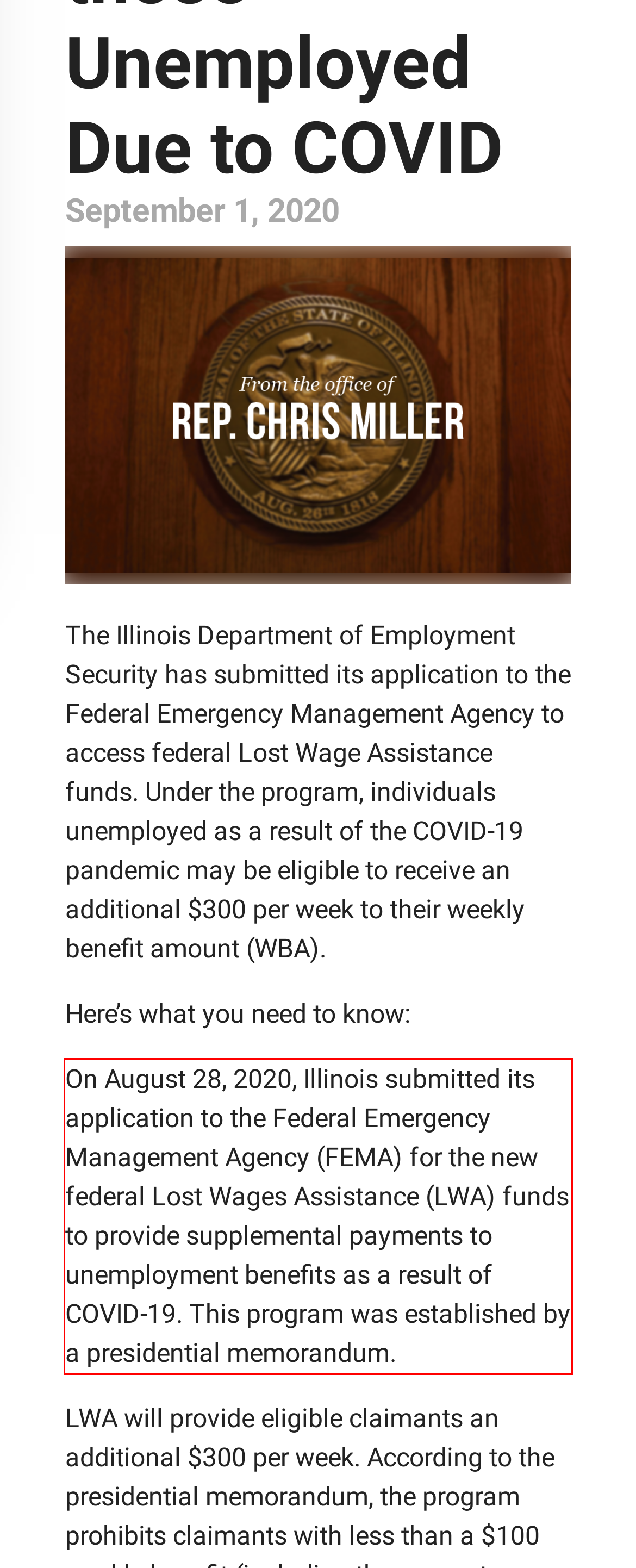Using OCR, extract the text content found within the red bounding box in the given webpage screenshot.

On August 28, 2020, Illinois submitted its application to the Federal Emergency Management Agency (FEMA) for the new federal Lost Wages Assistance (LWA) funds to provide supplemental payments to unemployment benefits as a result of COVID-19. This program was established by a presidential memorandum.